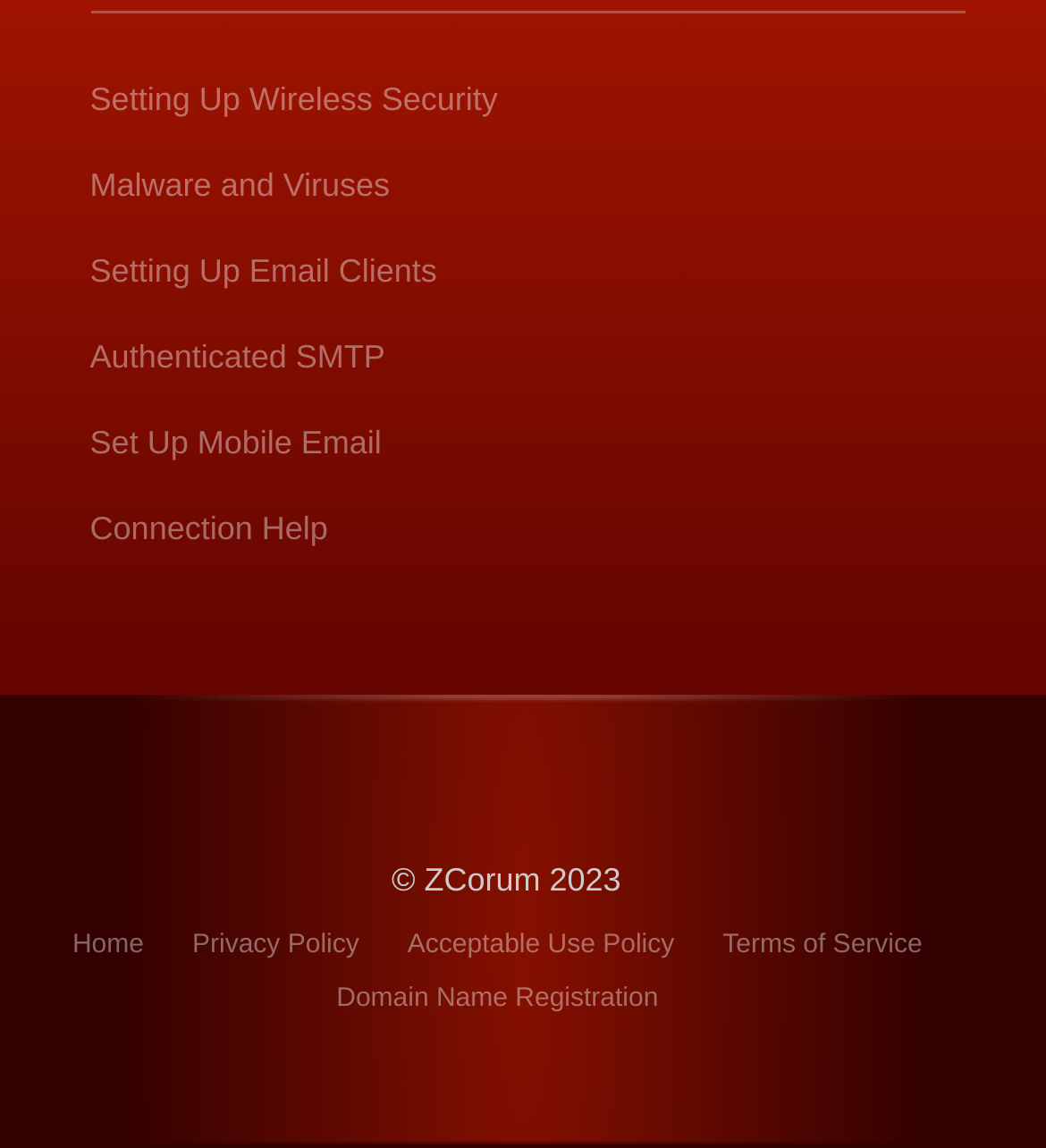How many links are there below the first link?
Please craft a detailed and exhaustive response to the question.

Starting from the second link, there are 'Malware and Viruses', 'Setting Up Email Clients', 'Authenticated SMTP', 'Set Up Mobile Email', and 'Connection Help' links, which makes a total of 5 links below the first link.